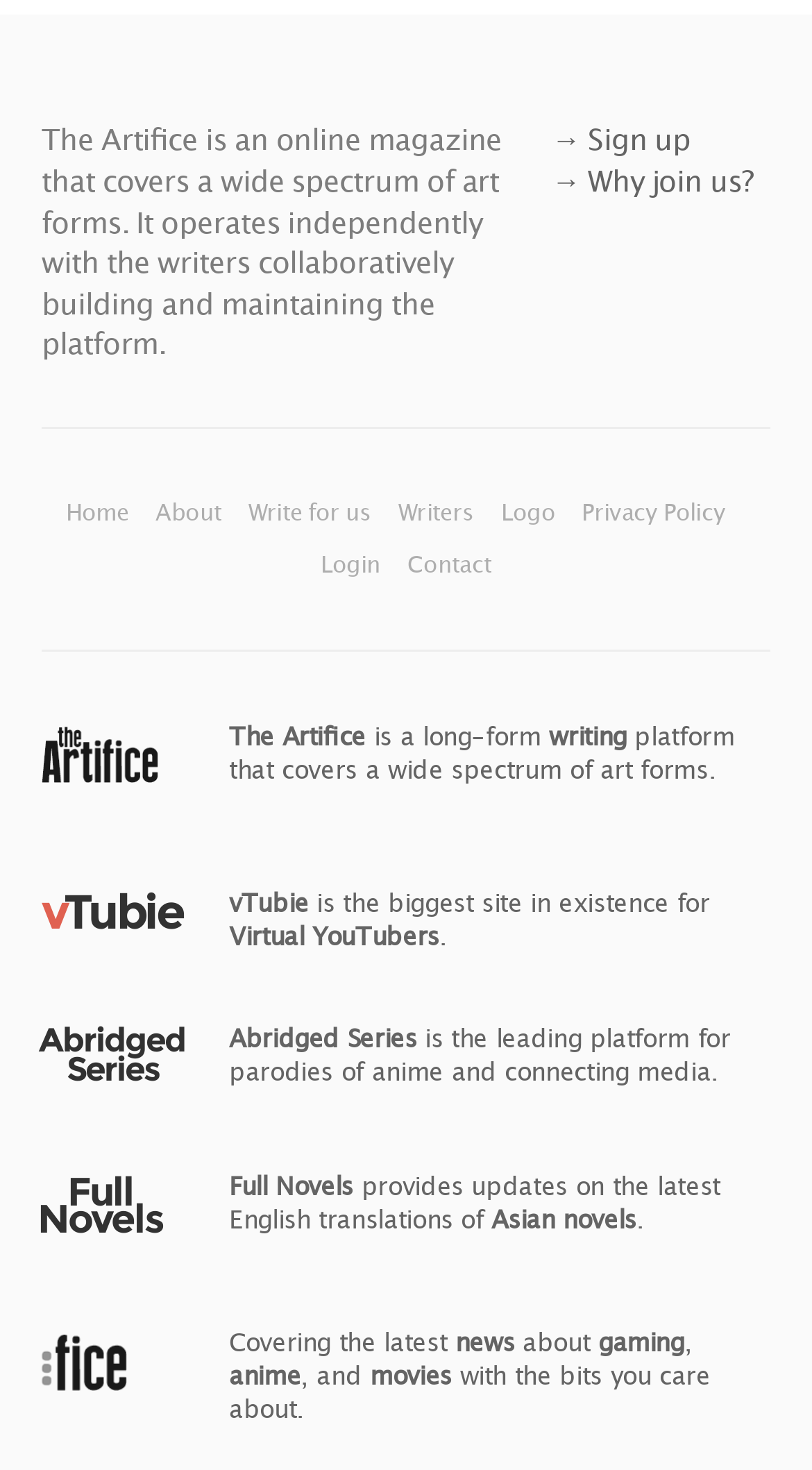Determine the bounding box coordinates of the section to be clicked to follow the instruction: "Read about the writers". The coordinates should be given as four float numbers between 0 and 1, formatted as [left, top, right, bottom].

[0.491, 0.339, 0.591, 0.357]